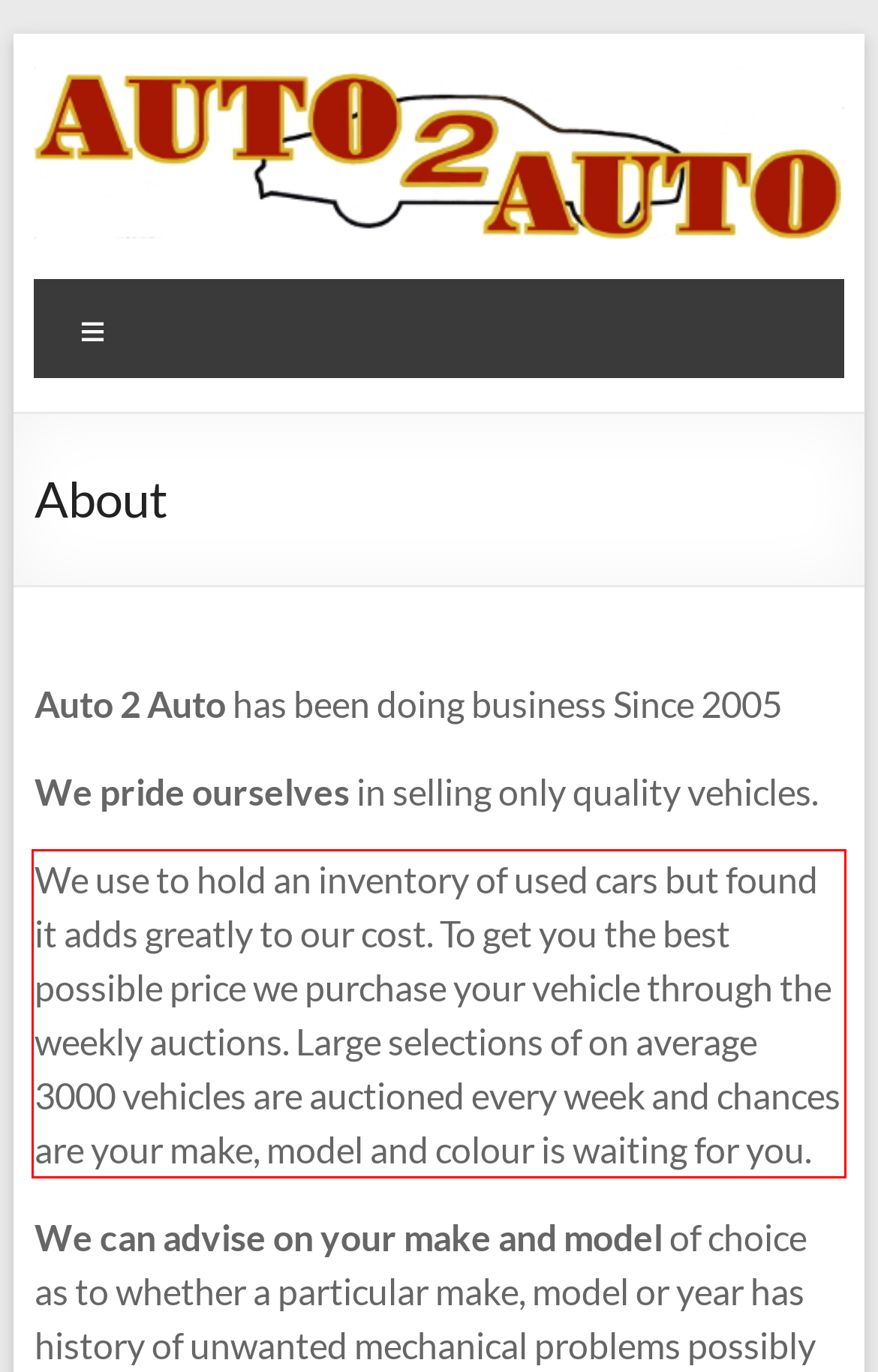Please identify the text within the red rectangular bounding box in the provided webpage screenshot.

We use to hold an inventory of used cars but found it adds greatly to our cost. To get you the best possible price we purchase your vehicle through the weekly auctions. Large selections of on average 3000 vehicles are auctioned every week and chances are your make, model and colour is waiting for you.